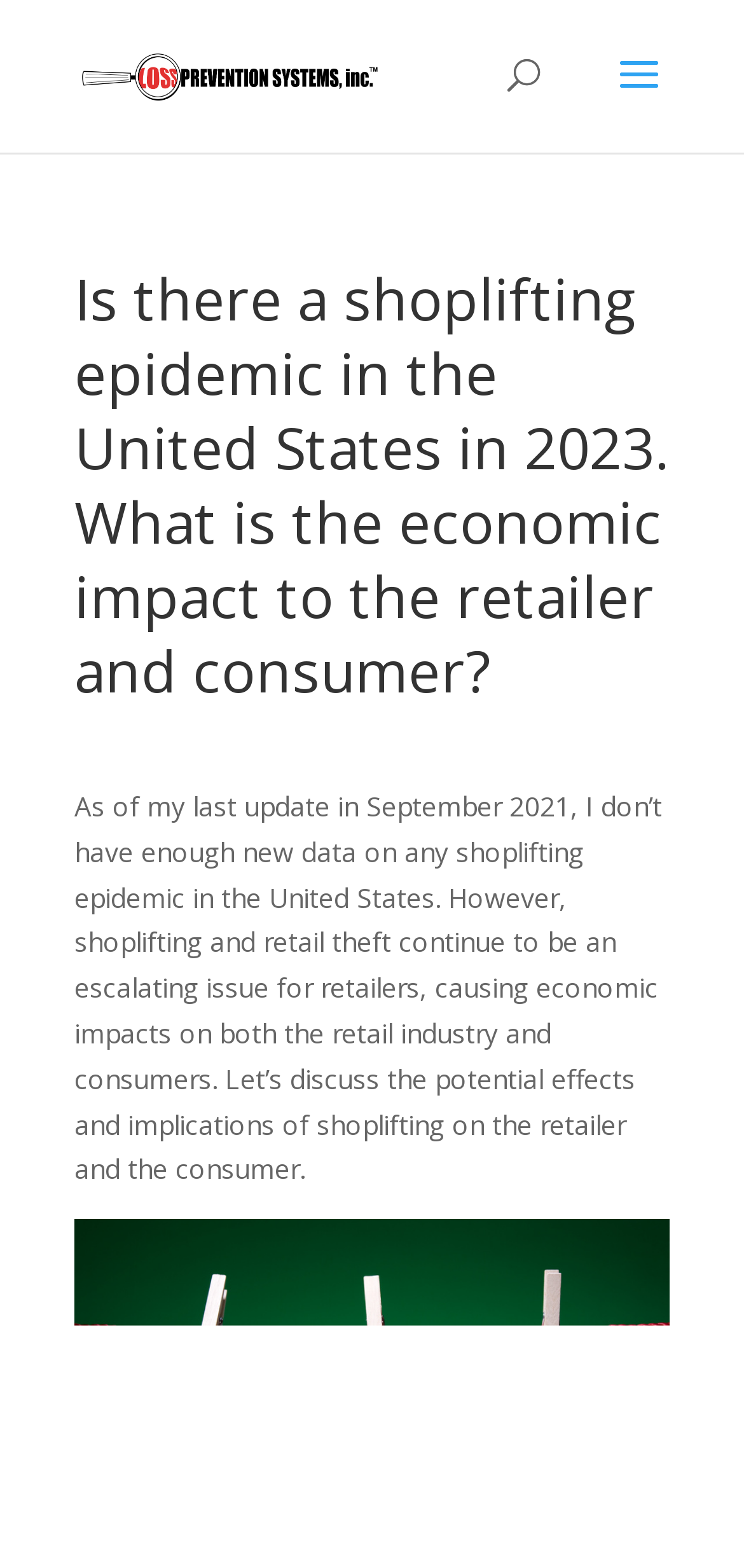Identify and extract the main heading of the webpage.

Is there a shoplifting epidemic in the United States in 2023. What is the economic impact to the retailer and consumer?